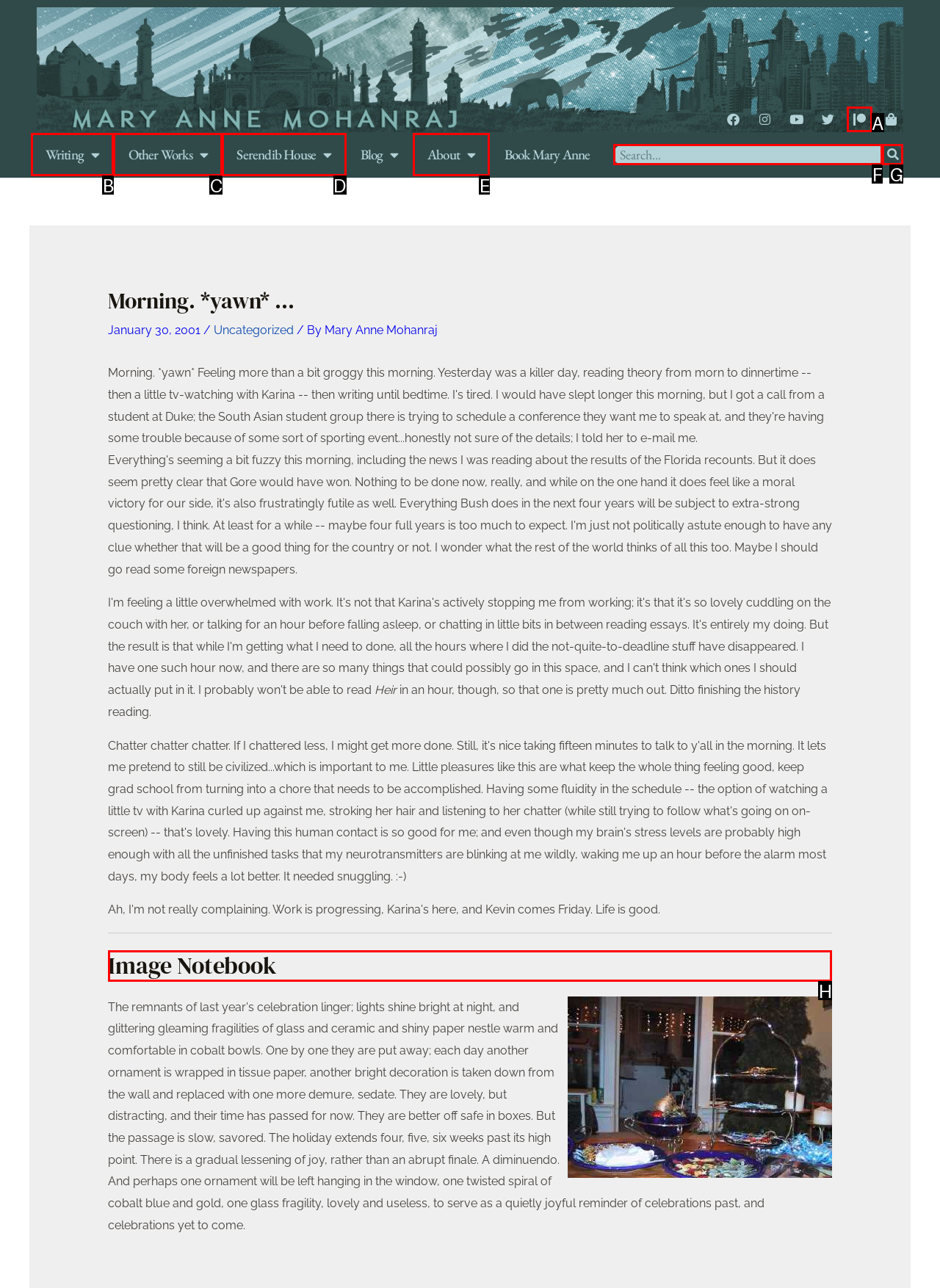Based on the choices marked in the screenshot, which letter represents the correct UI element to perform the task: View Image Notebook?

H